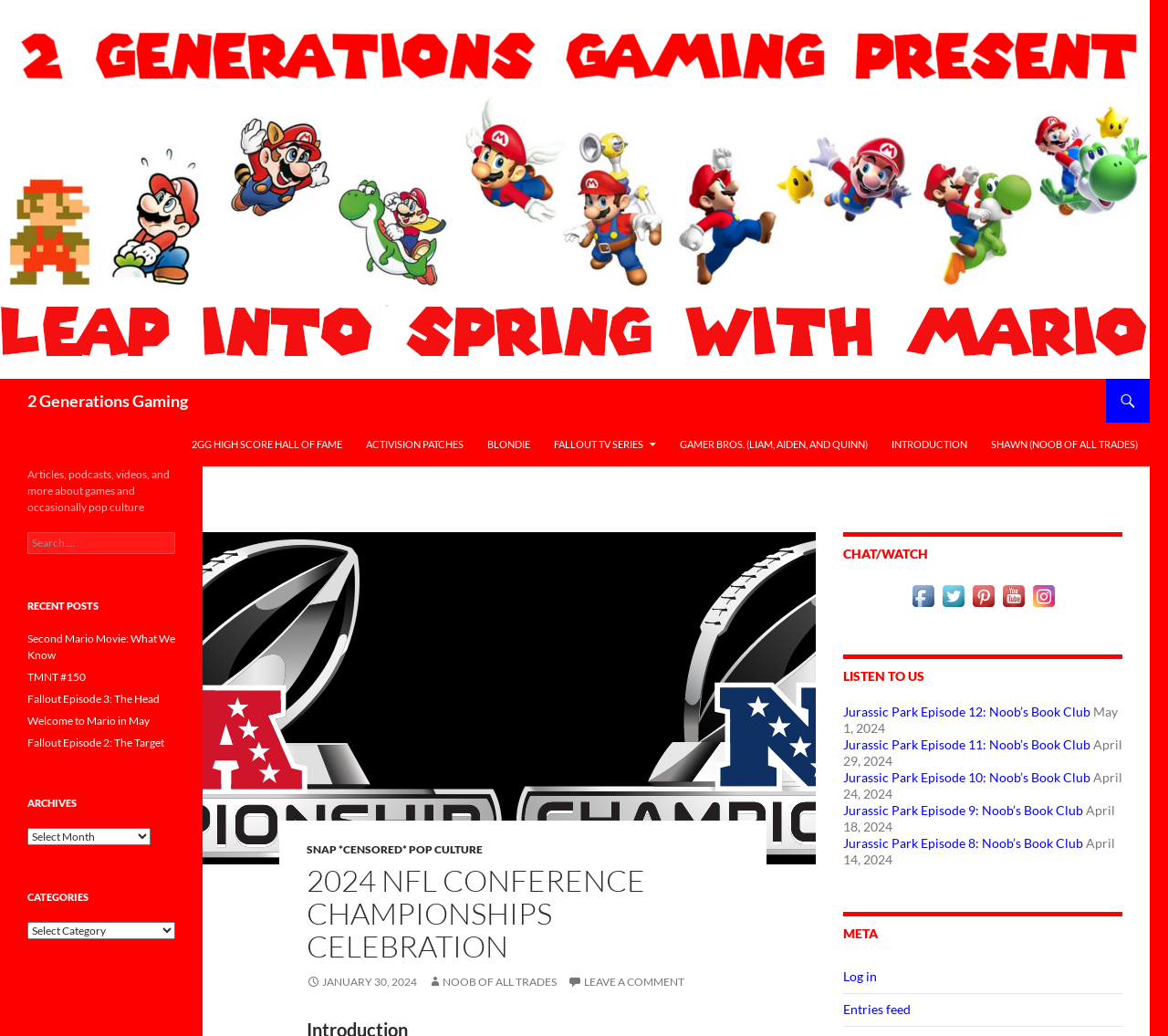Please identify the bounding box coordinates of the region to click in order to complete the task: "Visit Us On Facebook". The coordinates must be four float numbers between 0 and 1, specified as [left, top, right, bottom].

[0.777, 0.566, 0.803, 0.581]